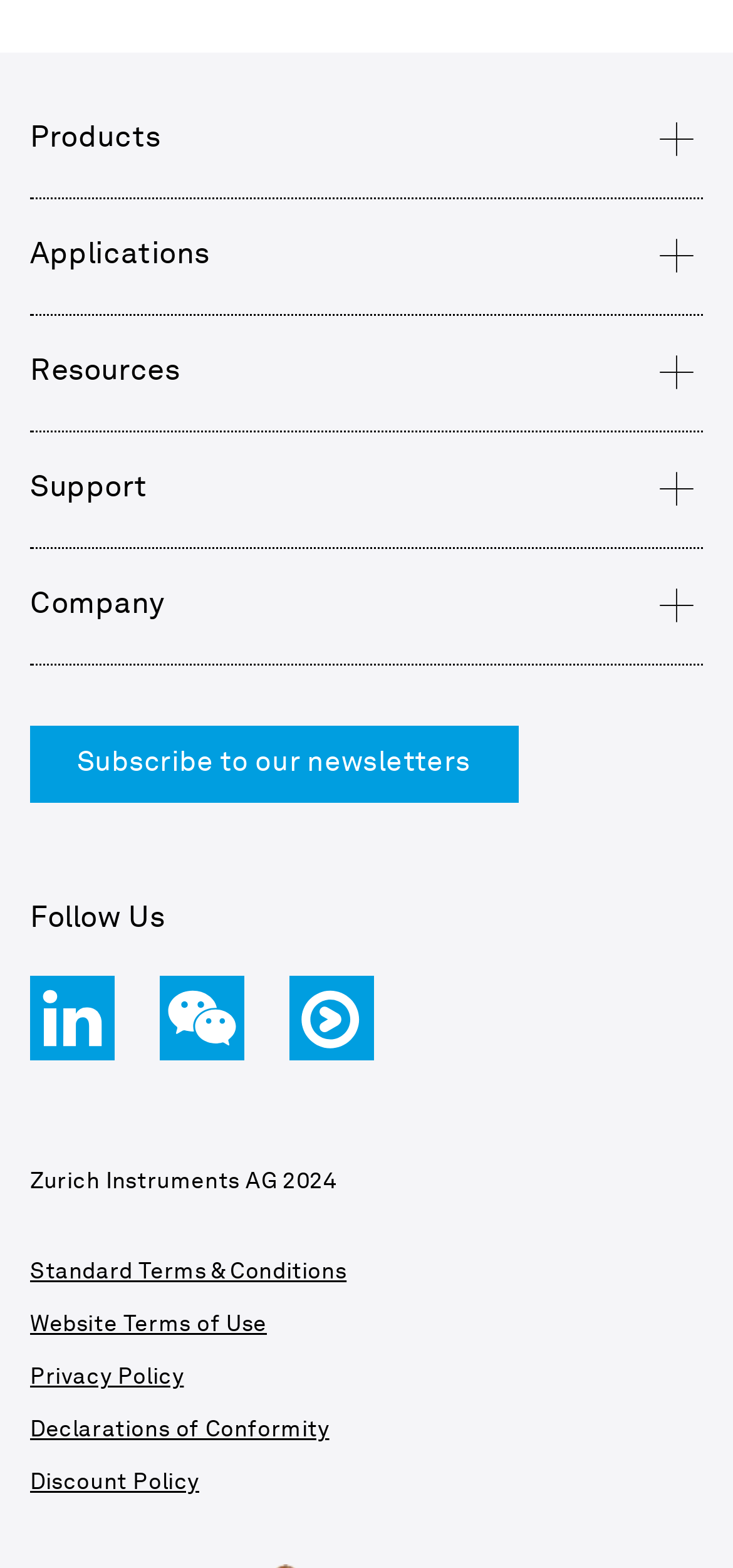How many links are there in the 'Follow Us' section?
Answer with a single word or short phrase according to what you see in the image.

3